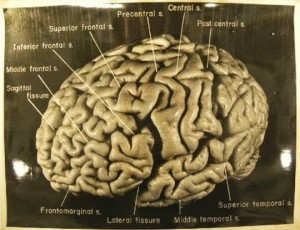What is the purpose of the labels on the brain?
Carefully analyze the image and provide a thorough answer to the question.

The labels on the brain, such as 'Superior frontal sulcus', 'Inferior frontal sulcus', 'Precentral sulcus', and 'Central sulcus', are intended to provide a clear educational reference for understanding brain anatomy.